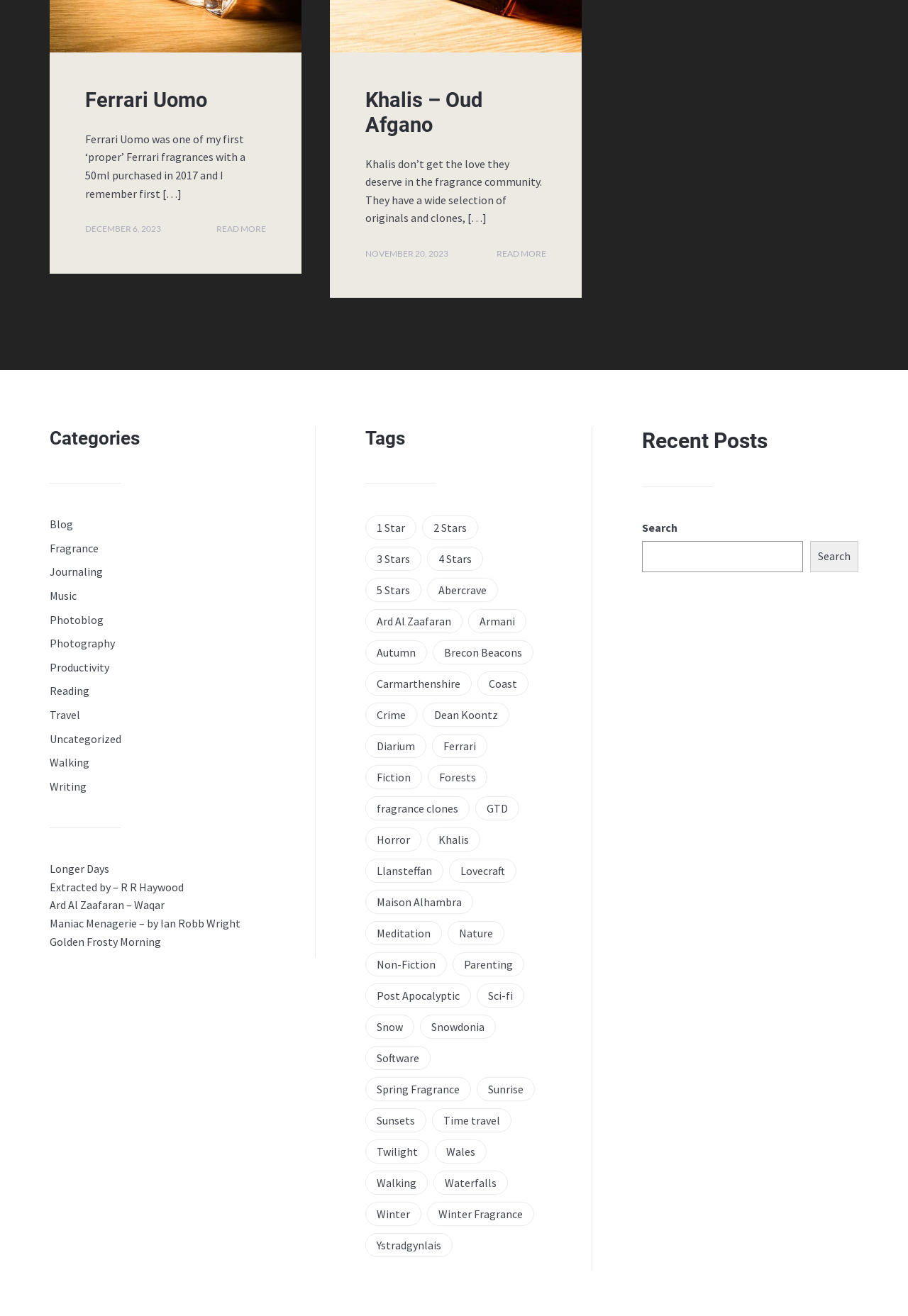What is the name of the first fragrance mentioned?
Please respond to the question thoroughly and include all relevant details.

I looked at the text under the first heading and found the name of the first fragrance mentioned, which is Ferrari Uomo.